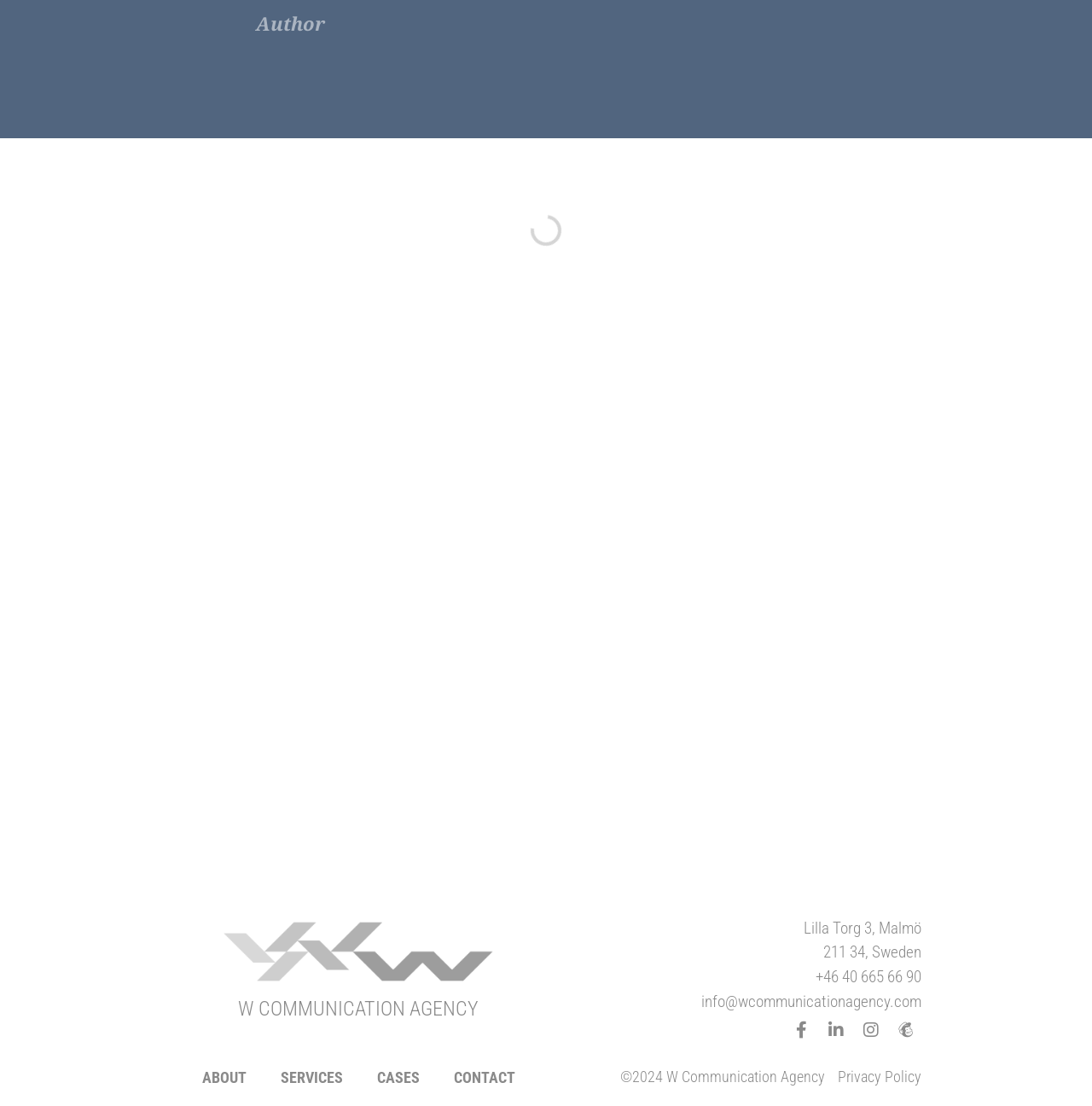Locate the bounding box of the UI element with the following description: "+46 40 665 66 90".

[0.505, 0.873, 0.844, 0.895]